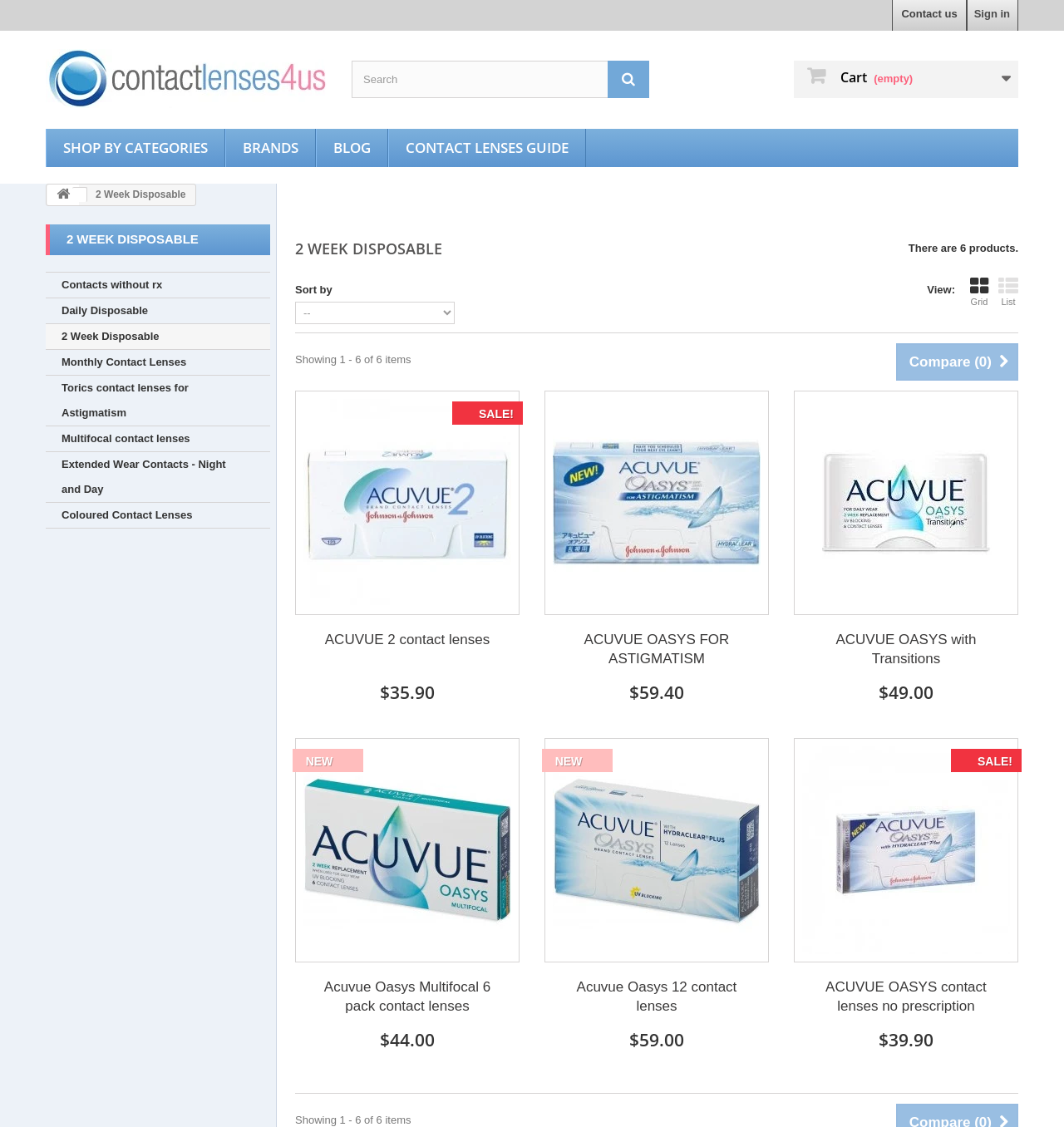What is the category of contact lenses on this page?
Please provide a detailed and thorough answer to the question.

I determined this by looking at the heading '2 WEEK DISPOSABLE' on the page, which suggests that the contact lenses listed below are of this category.